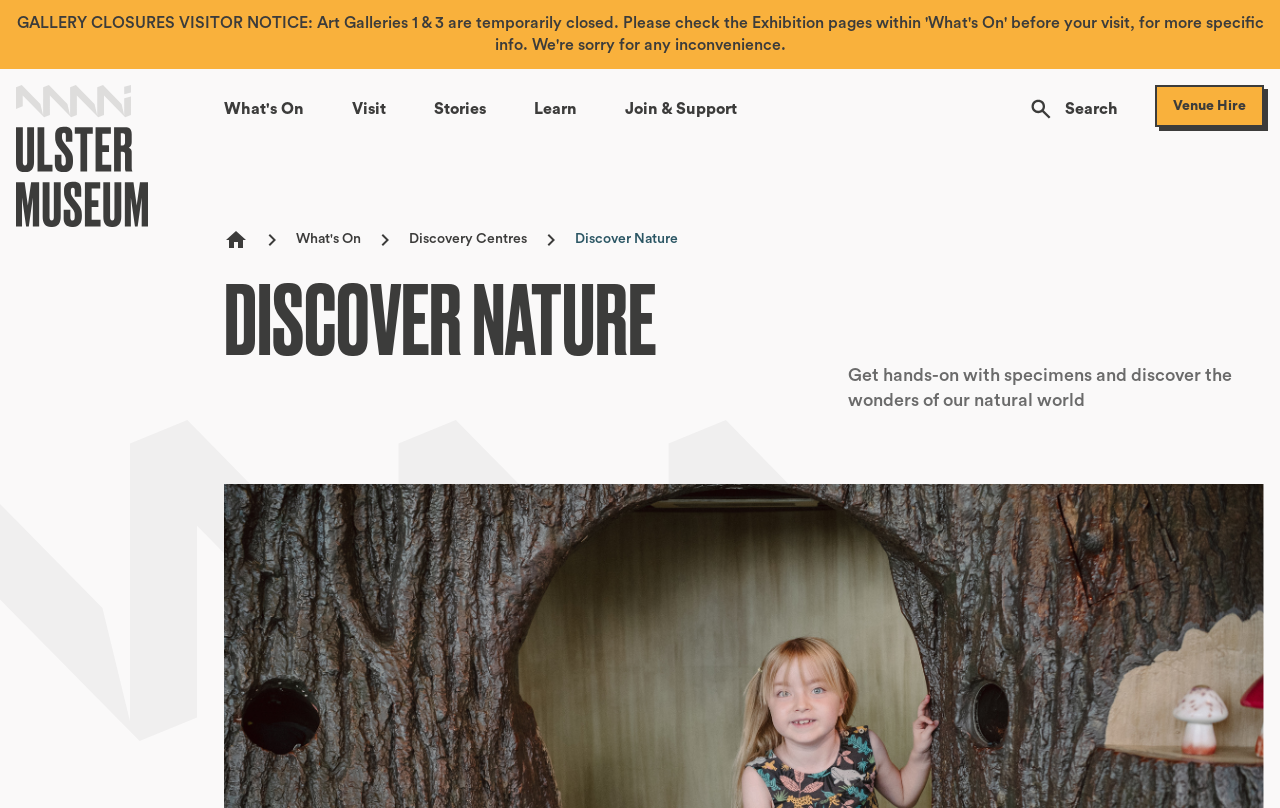Provide a short answer to the following question with just one word or phrase: What is the purpose of the 'Breadcrumb' navigation?

To show the current page's location